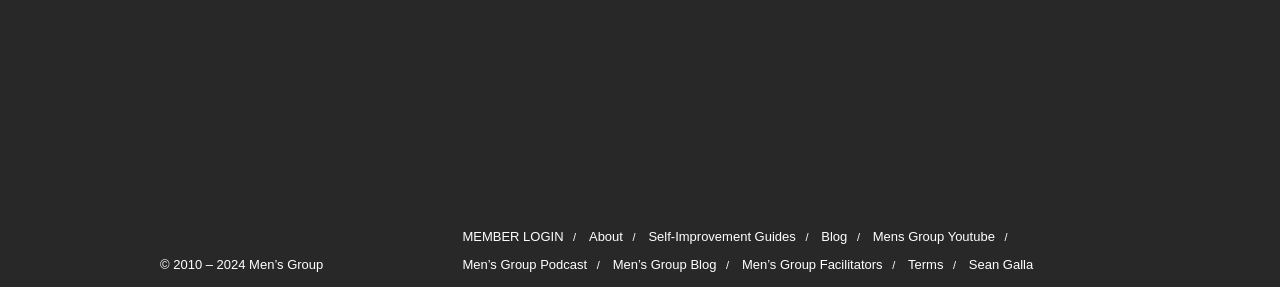Kindly determine the bounding box coordinates for the clickable area to achieve the given instruction: "read self-improvement guides".

[0.507, 0.798, 0.622, 0.85]